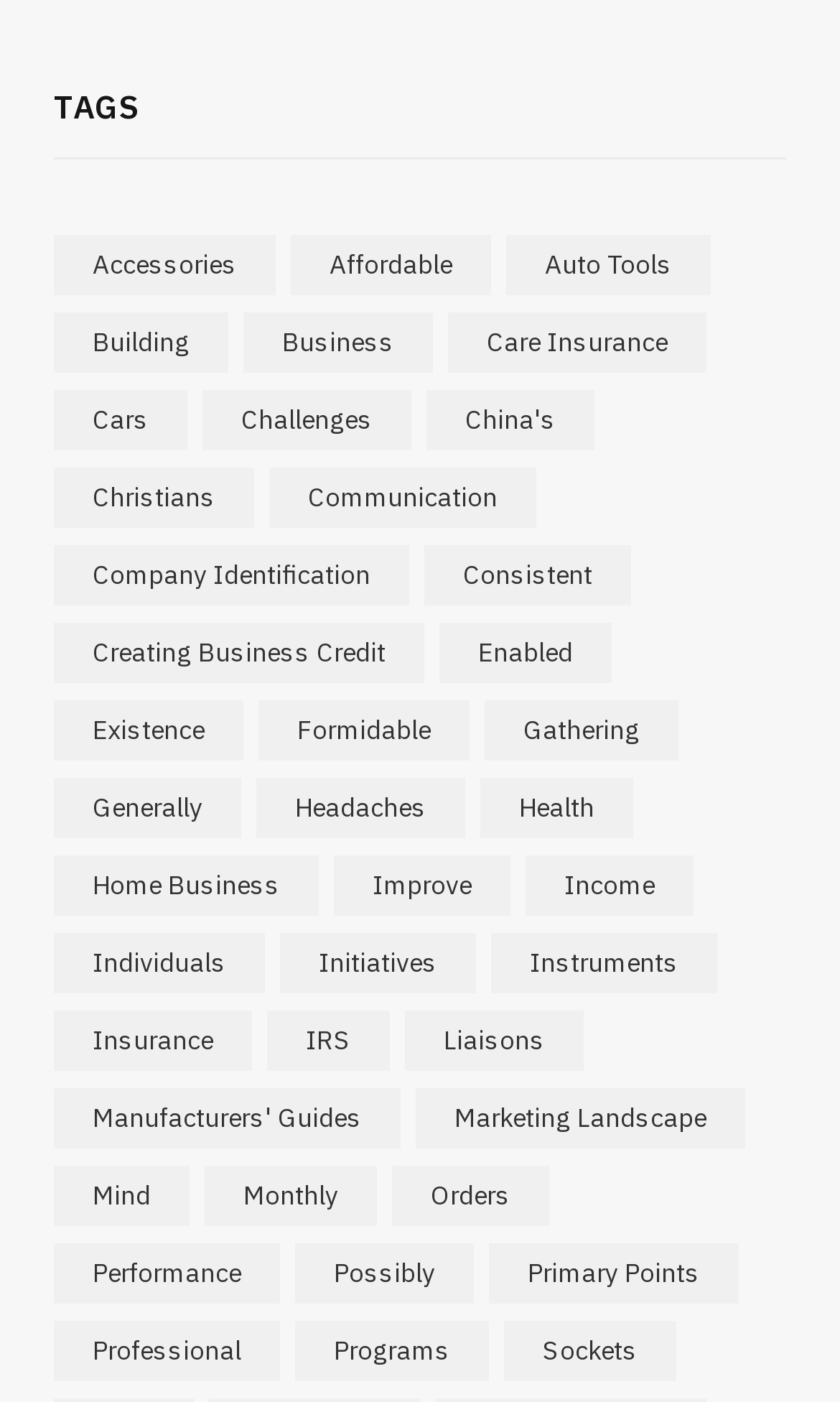Based on the element description creating business credit, identify the bounding box of the UI element in the given webpage screenshot. The coordinates should be in the format (top-left x, top-left y, bottom-right x, bottom-right y) and must be between 0 and 1.

[0.064, 0.444, 0.505, 0.487]